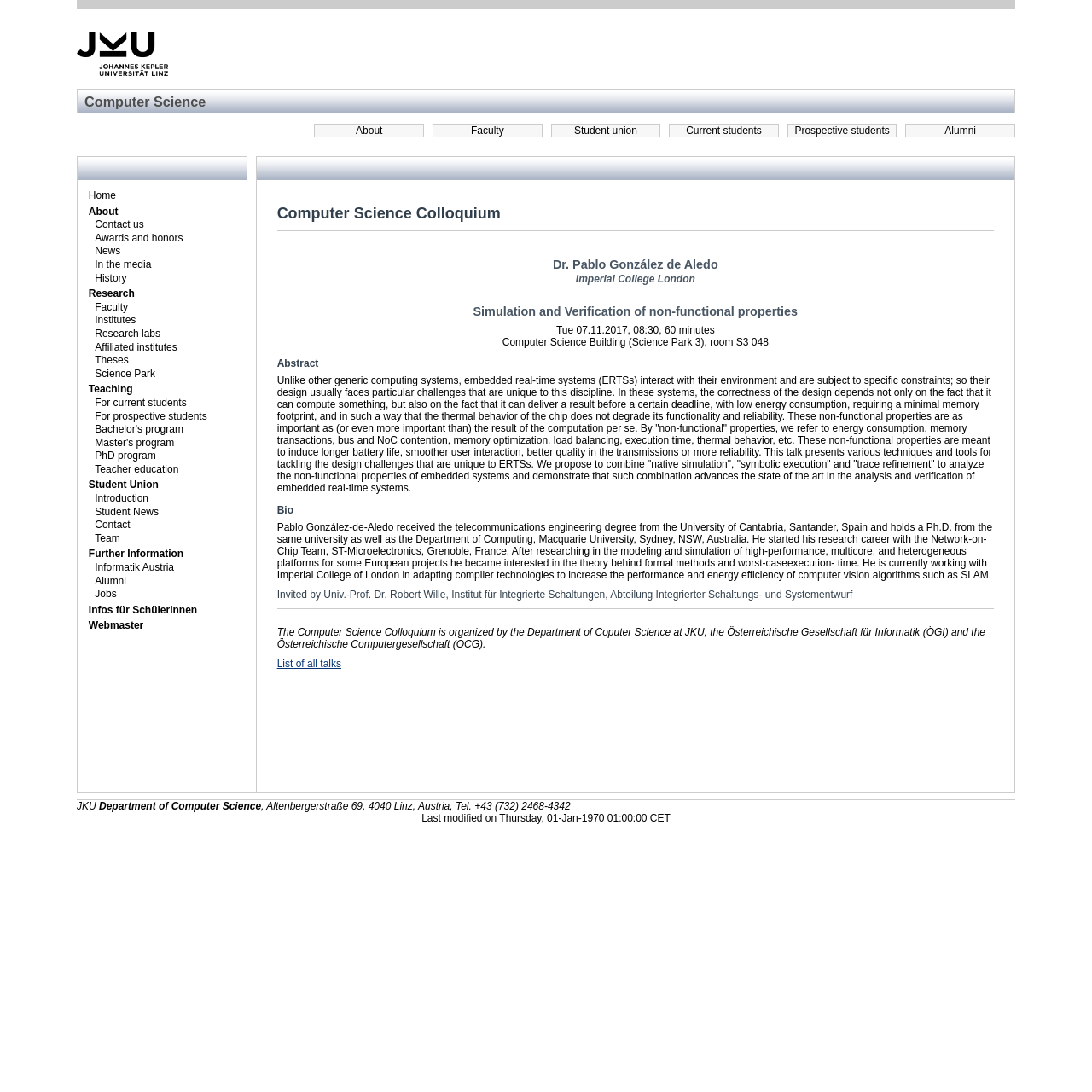Identify the bounding box of the UI element that matches this description: "Team".

[0.079, 0.487, 0.23, 0.5]